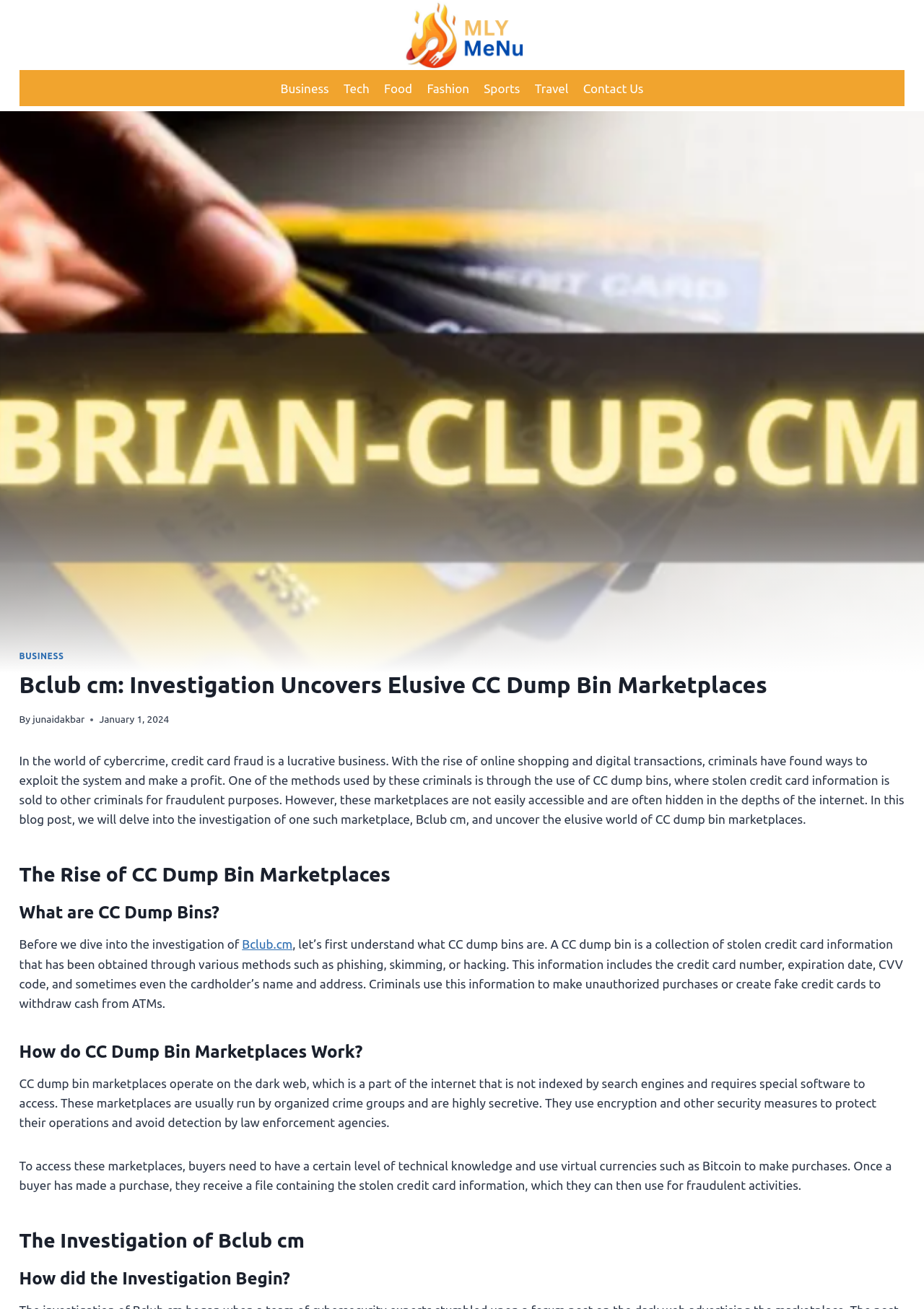Who wrote this article?
Using the information from the image, give a concise answer in one word or a short phrase.

junaidakbar